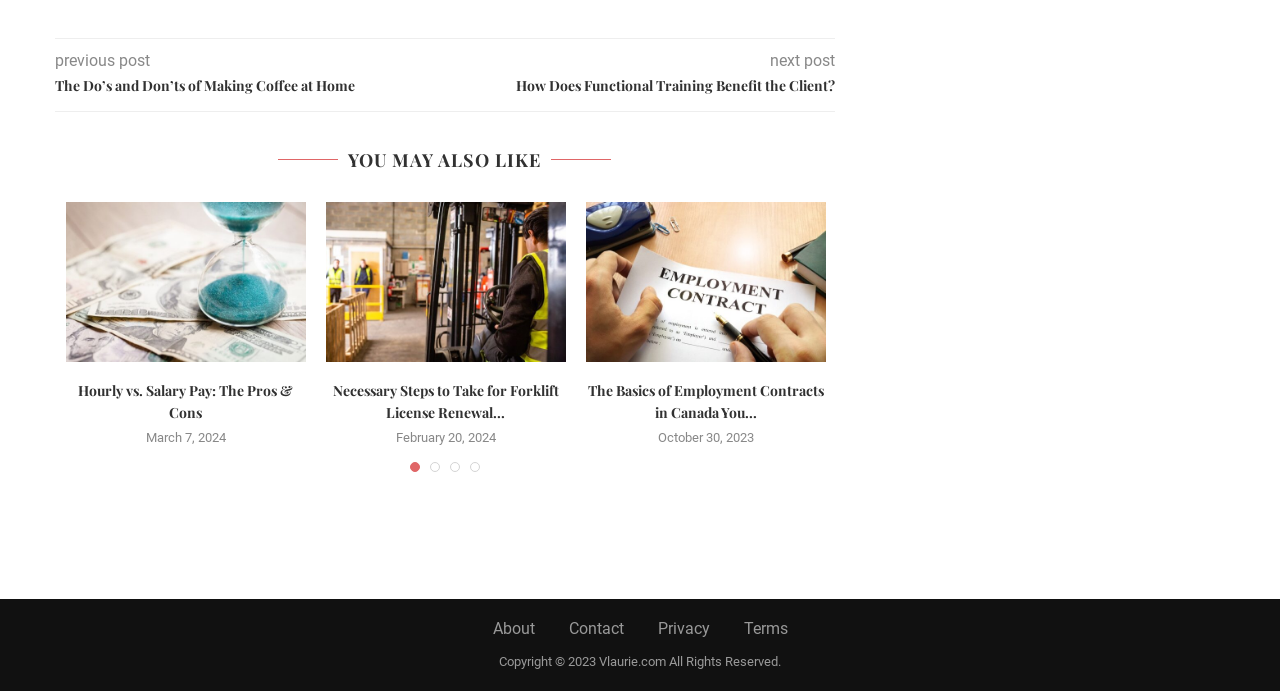Provide a brief response to the question using a single word or phrase: 
What is the title of the first post?

The Do’s and Don’ts of Making Coffee at Home